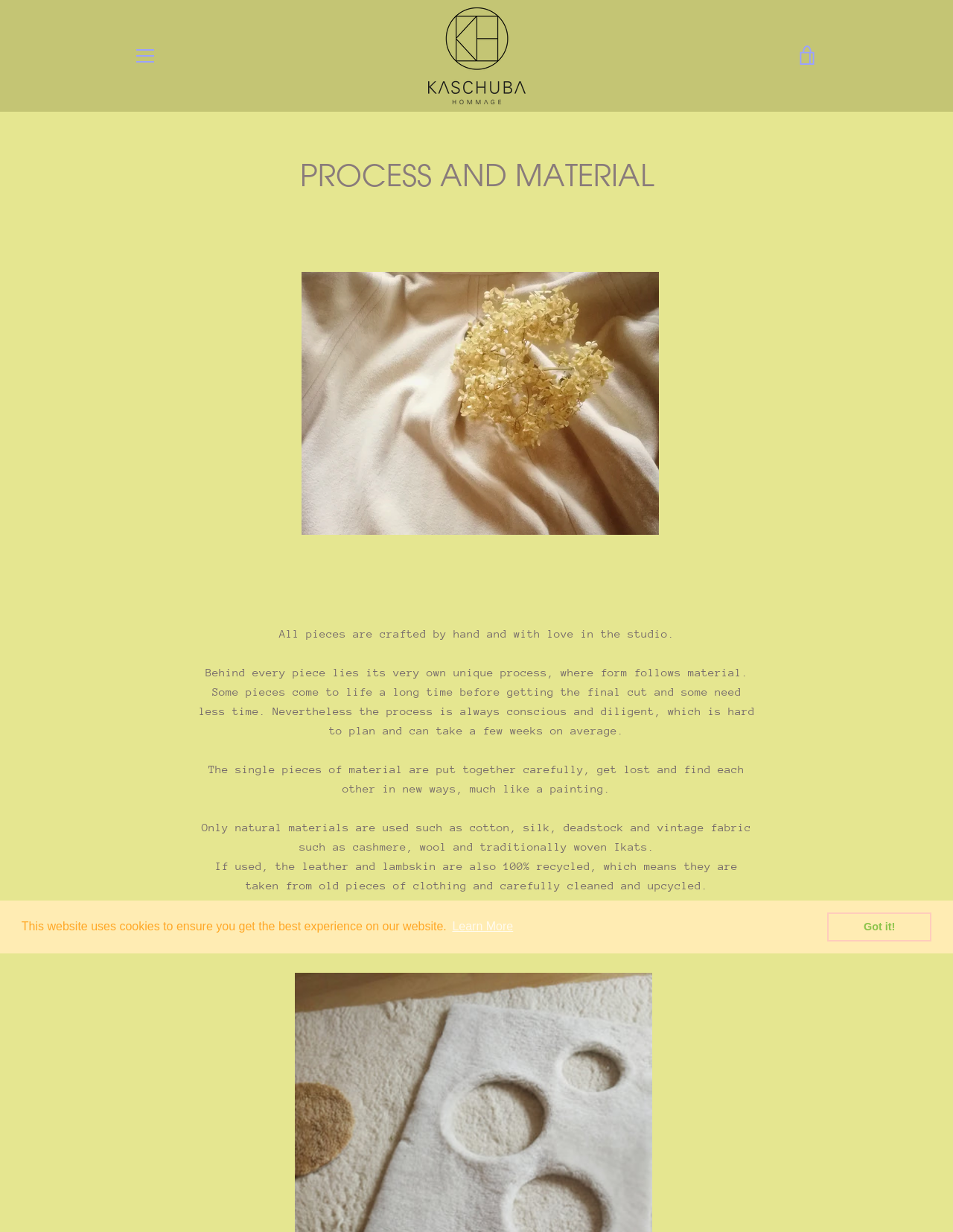Can you find the bounding box coordinates for the UI element given this description: "HOME"? Provide the coordinates as four float numbers between 0 and 1: [left, top, right, bottom].

[0.471, 0.2, 0.529, 0.23]